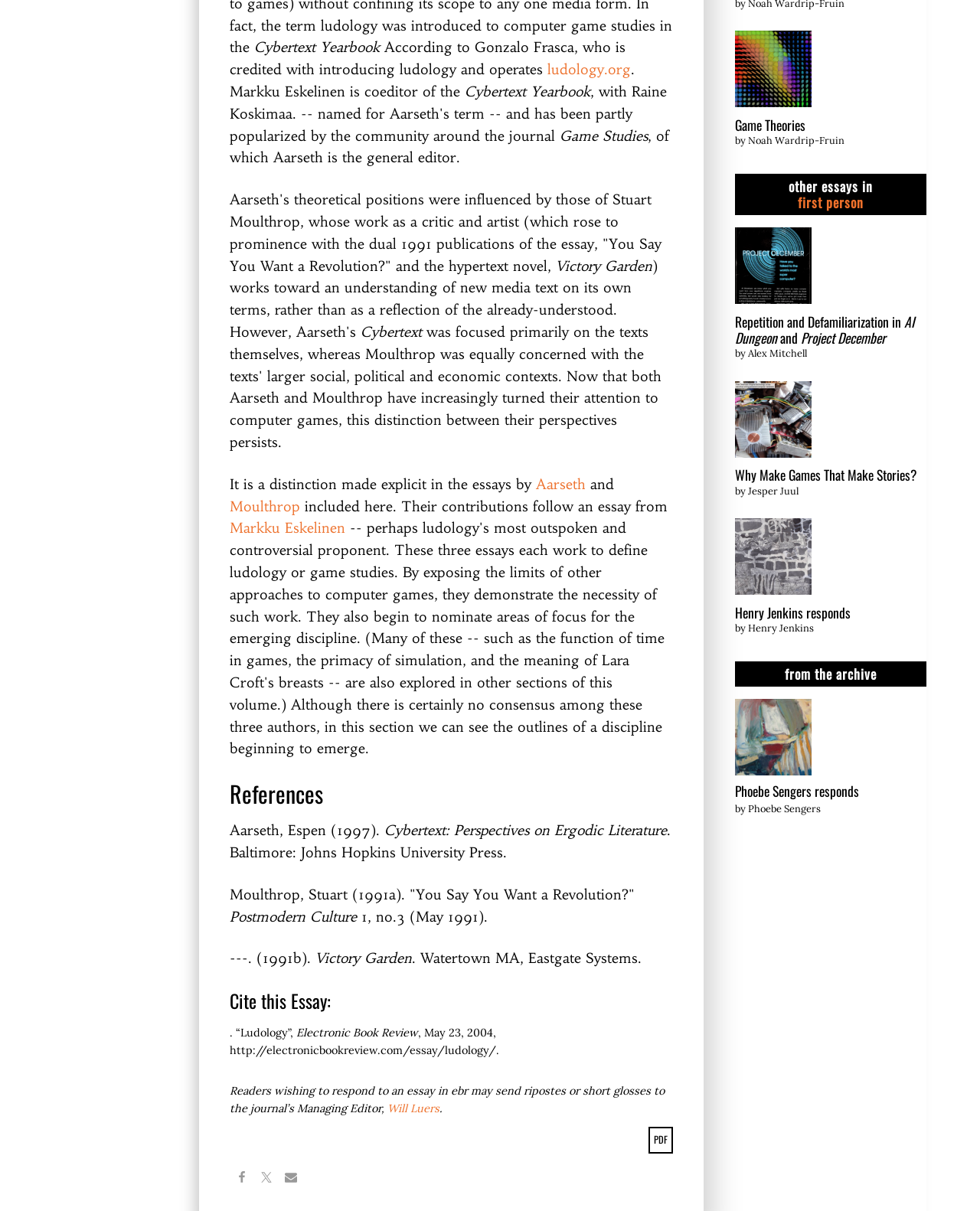Please identify the bounding box coordinates of the element I should click to complete this instruction: 'Visit the page 'Game Theories''. The coordinates should be given as four float numbers between 0 and 1, like this: [left, top, right, bottom].

[0.75, 0.095, 0.822, 0.111]